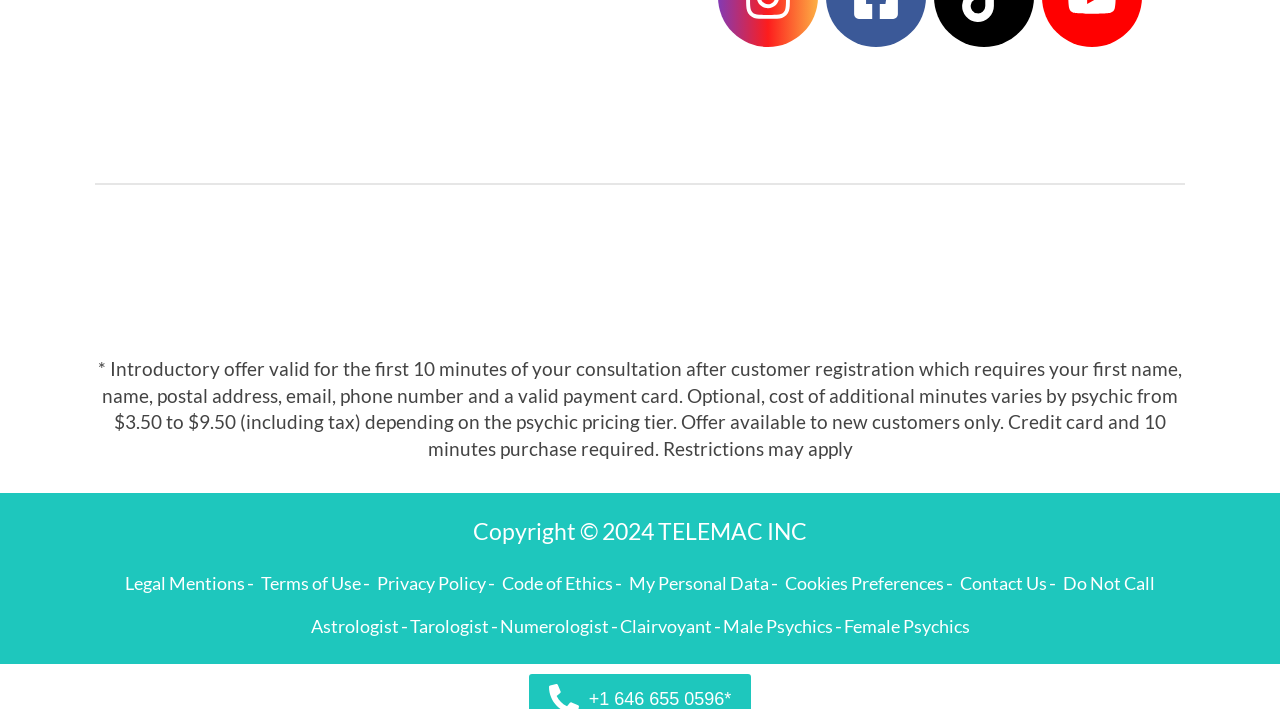Predict the bounding box of the UI element based on the description: "vladimir". The coordinates should be four float numbers between 0 and 1, formatted as [left, top, right, bottom].

None